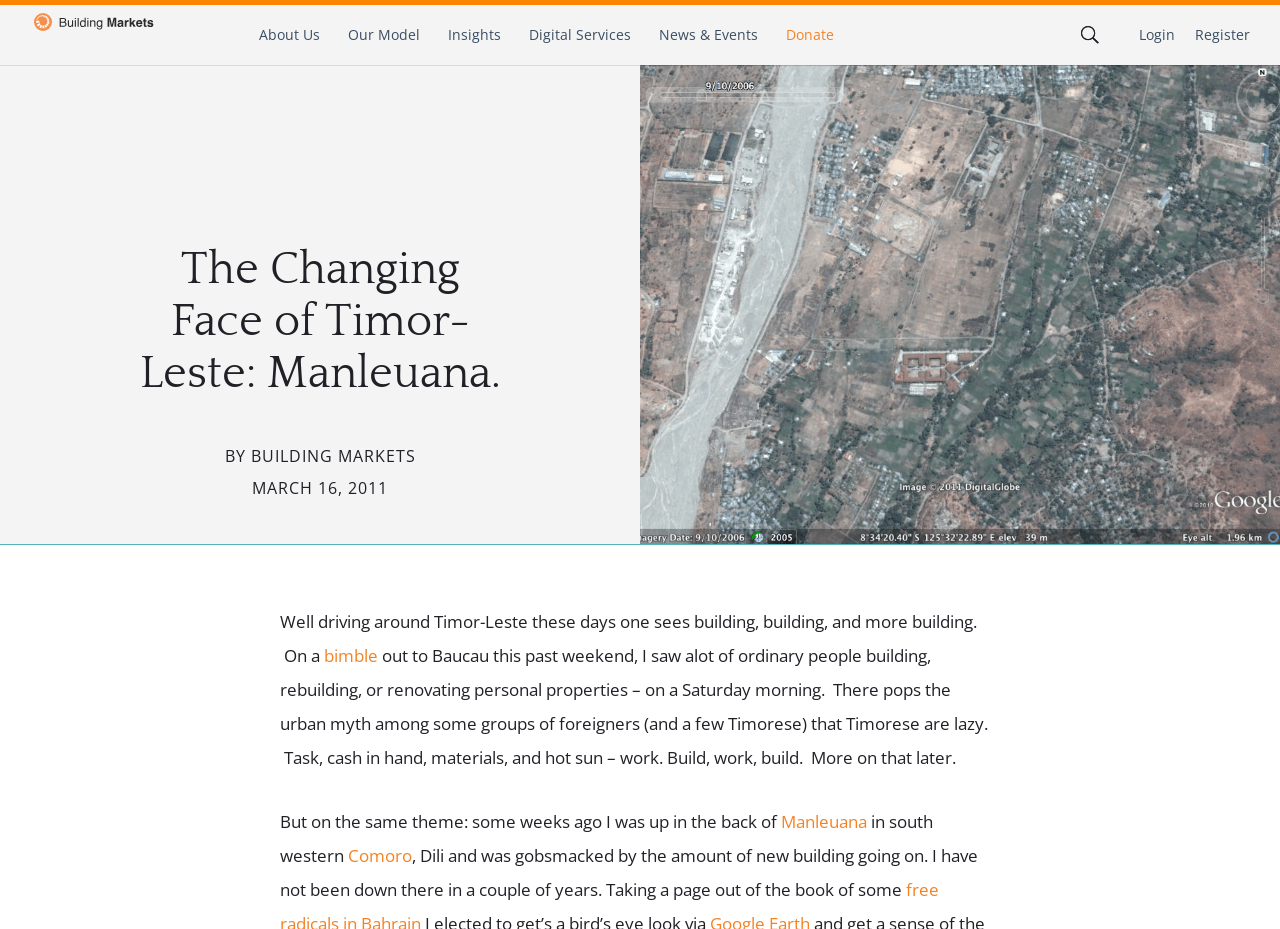Locate the bounding box coordinates of the clickable region necessary to complete the following instruction: "Click on the 'Login' link". Provide the coordinates in the format of four float numbers between 0 and 1, i.e., [left, top, right, bottom].

[0.89, 0.027, 0.918, 0.048]